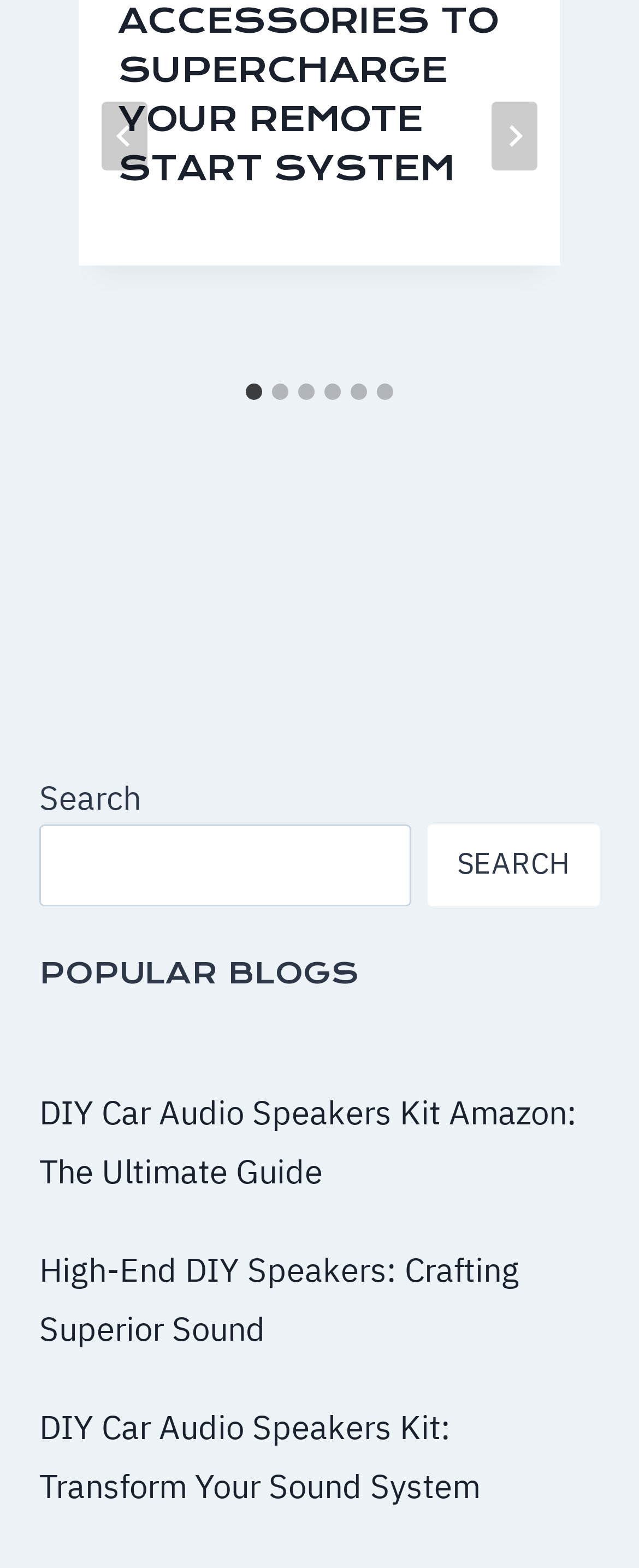Determine the bounding box coordinates of the region to click in order to accomplish the following instruction: "Read DIY Car Audio Speakers Kit Amazon: The Ultimate Guide". Provide the coordinates as four float numbers between 0 and 1, specifically [left, top, right, bottom].

[0.062, 0.695, 0.903, 0.76]